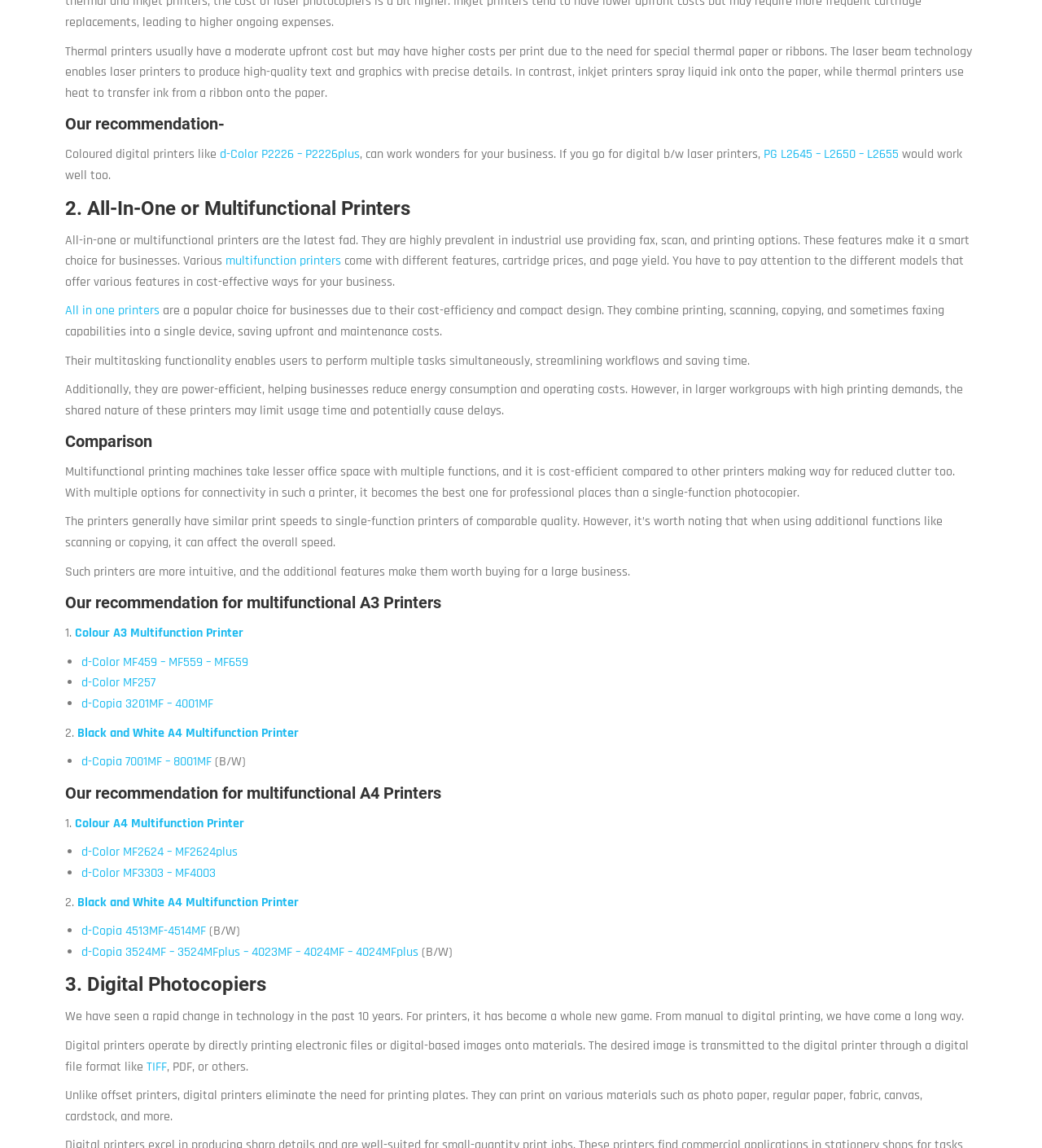What type of printers have a moderate upfront cost?
Please craft a detailed and exhaustive response to the question.

According to the text, thermal printers usually have a moderate upfront cost but may have higher costs per print due to the need for special thermal paper or ribbons.